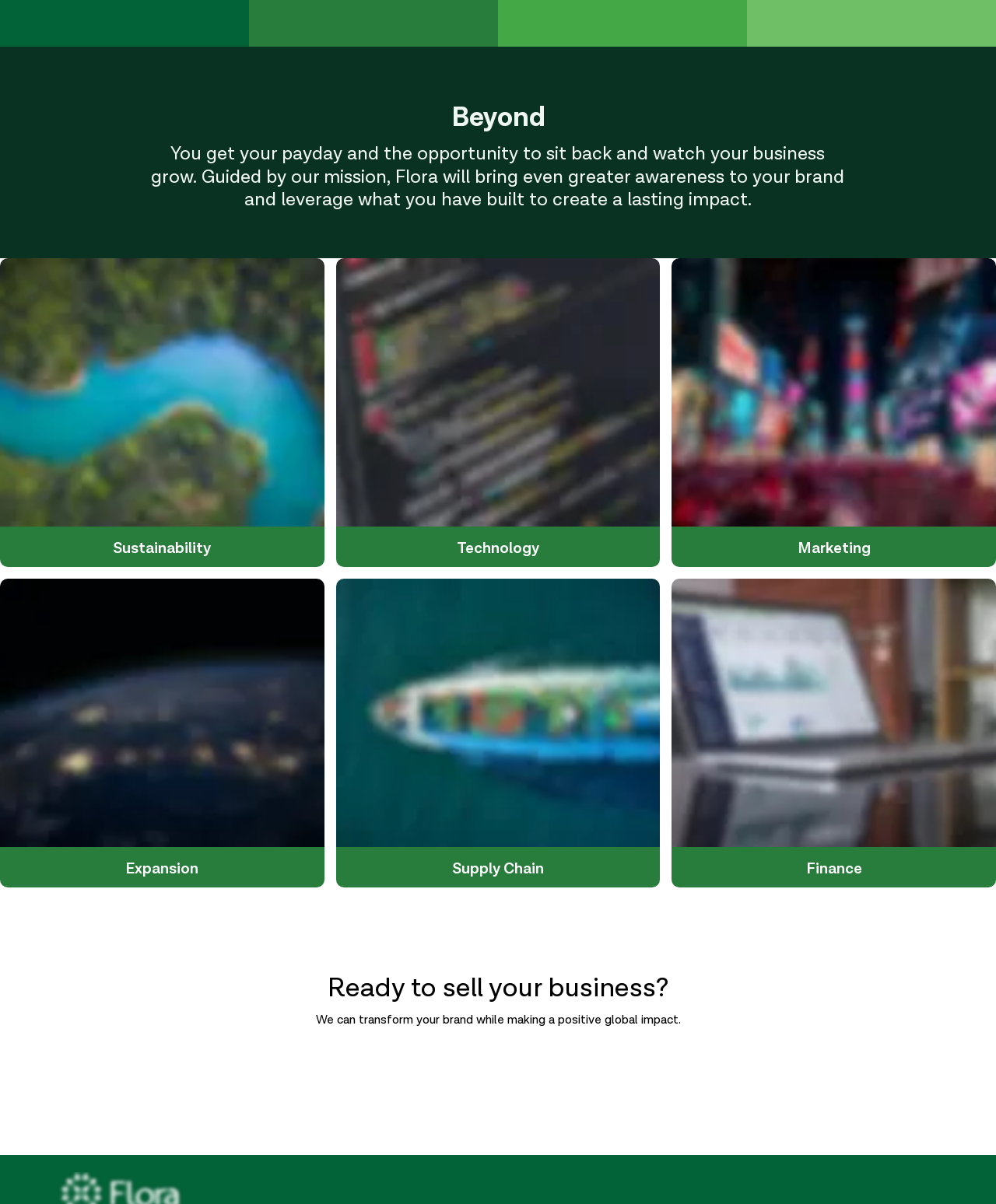What is the main theme of the images in the Matrix gallery?
Answer with a single word or phrase, using the screenshot for reference.

Business categories